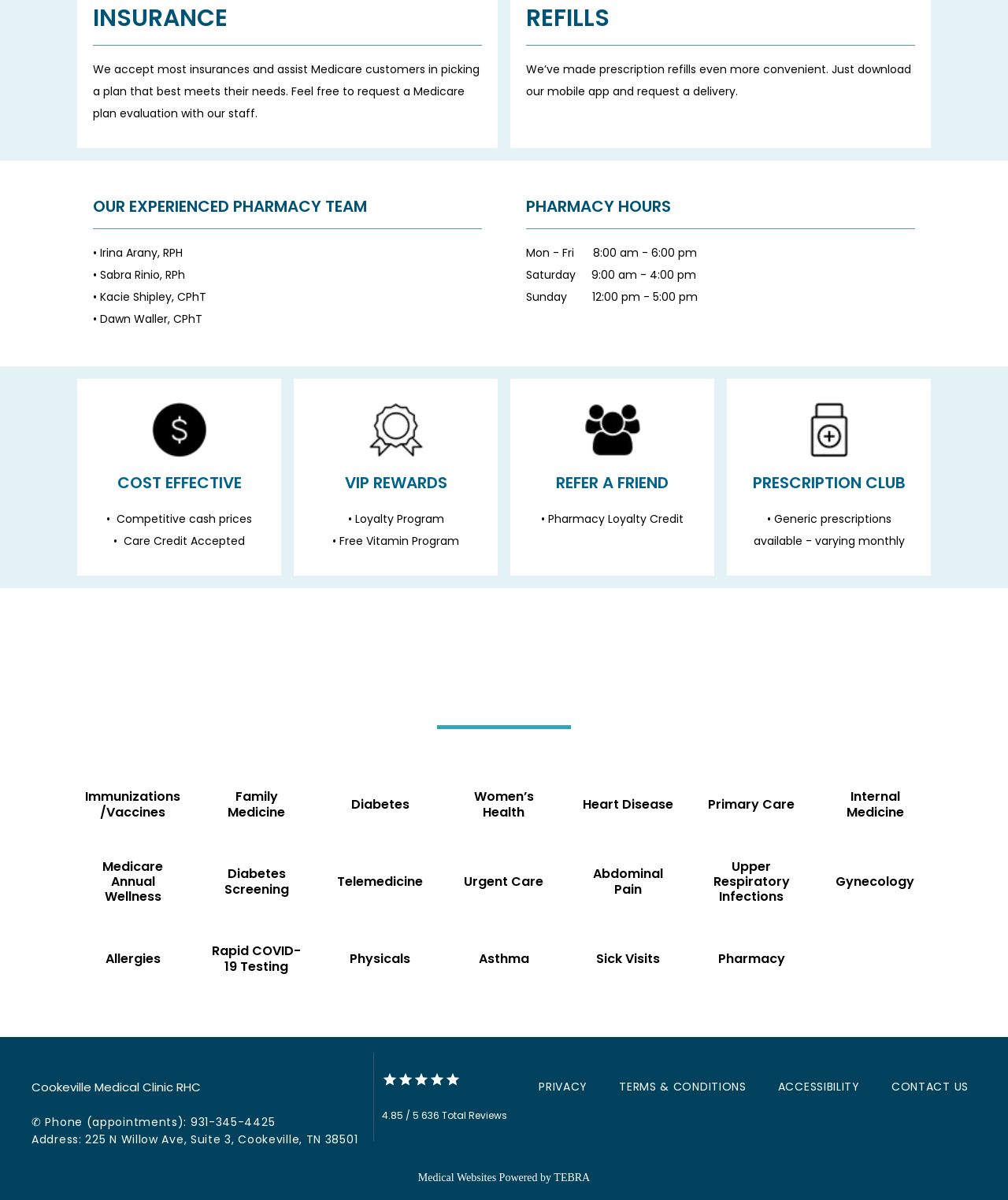Please mark the clickable region by giving the bounding box coordinates needed to complete this instruction: "View 'OUR EXPERIENCED PHARMACY TEAM'".

[0.092, 0.164, 0.364, 0.18]